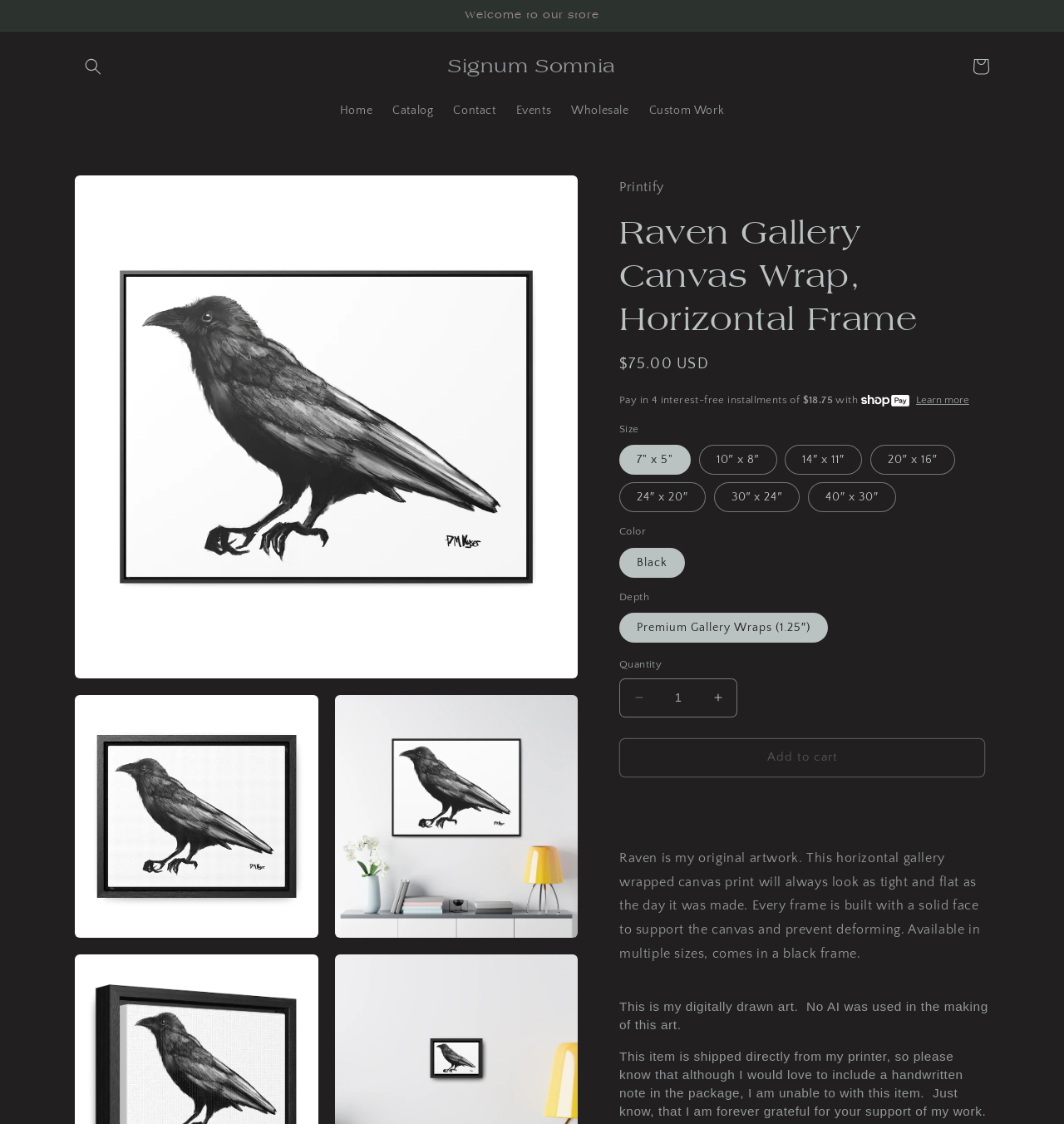What is the default frame color?
Refer to the image and respond with a one-word or short-phrase answer.

Black